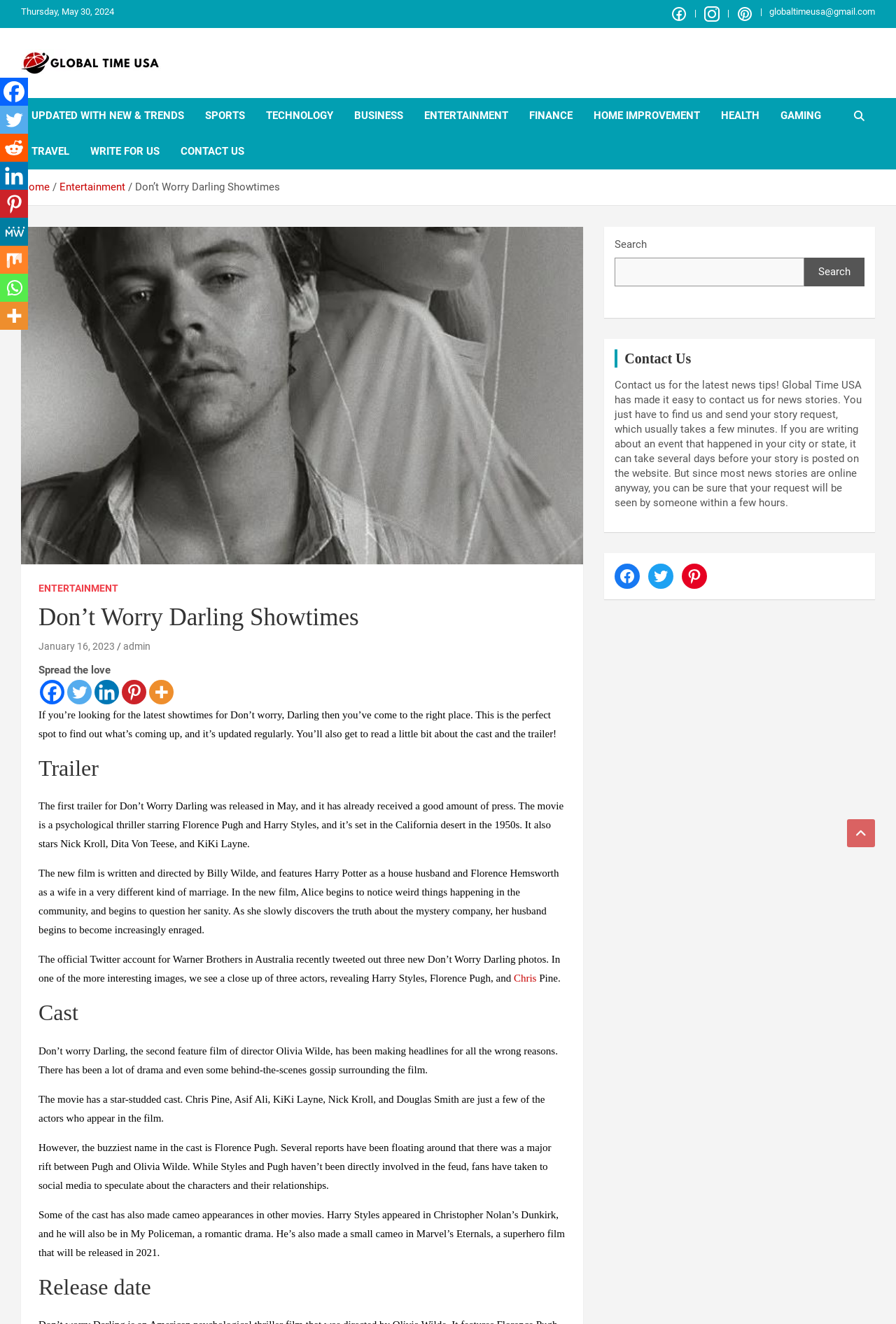Identify the bounding box coordinates of the clickable section necessary to follow the following instruction: "Contact us through Facebook". The coordinates should be presented as four float numbers from 0 to 1, i.e., [left, top, right, bottom].

[0.686, 0.426, 0.714, 0.445]